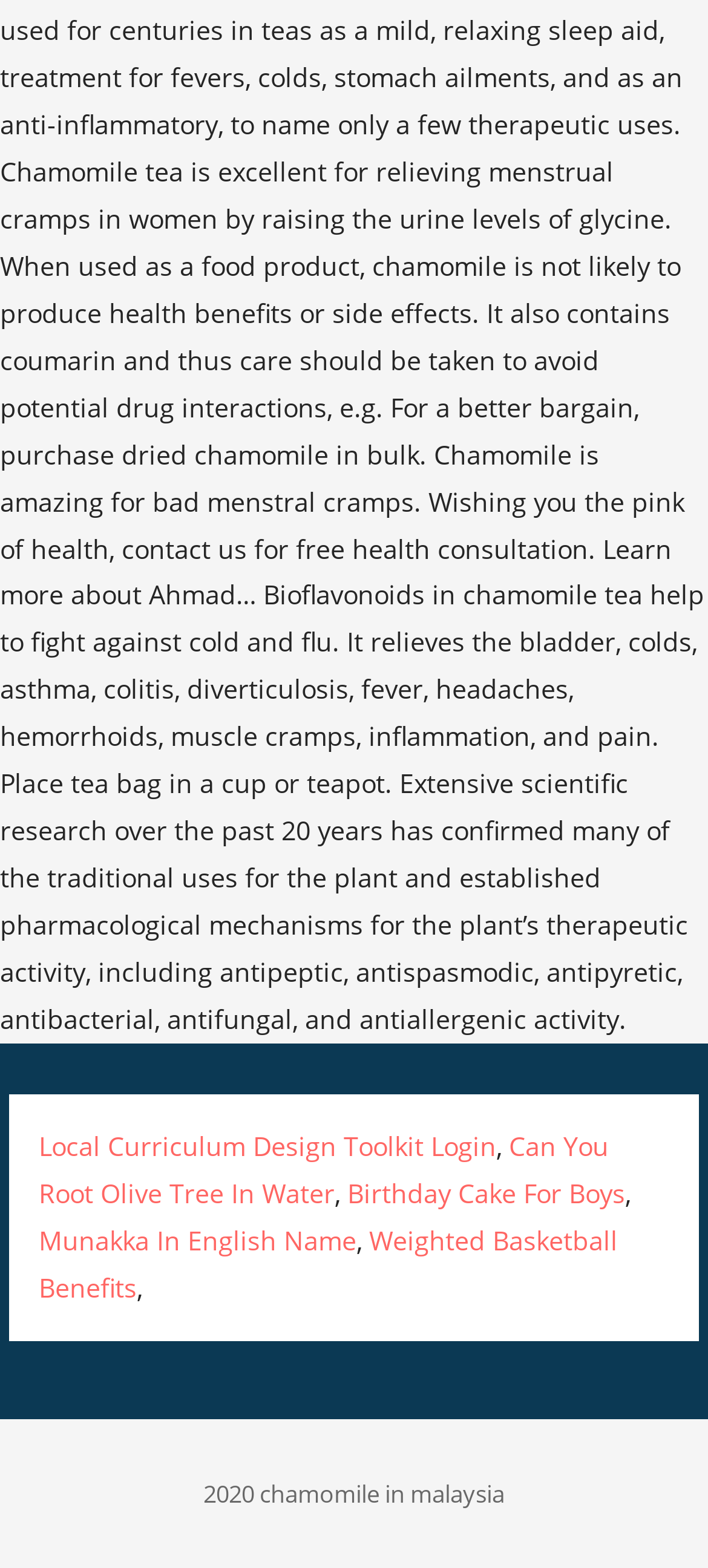Provide the bounding box coordinates for the specified HTML element described in this description: "Weighted Basketball Benefits". The coordinates should be four float numbers ranging from 0 to 1, in the format [left, top, right, bottom].

[0.055, 0.78, 0.873, 0.832]